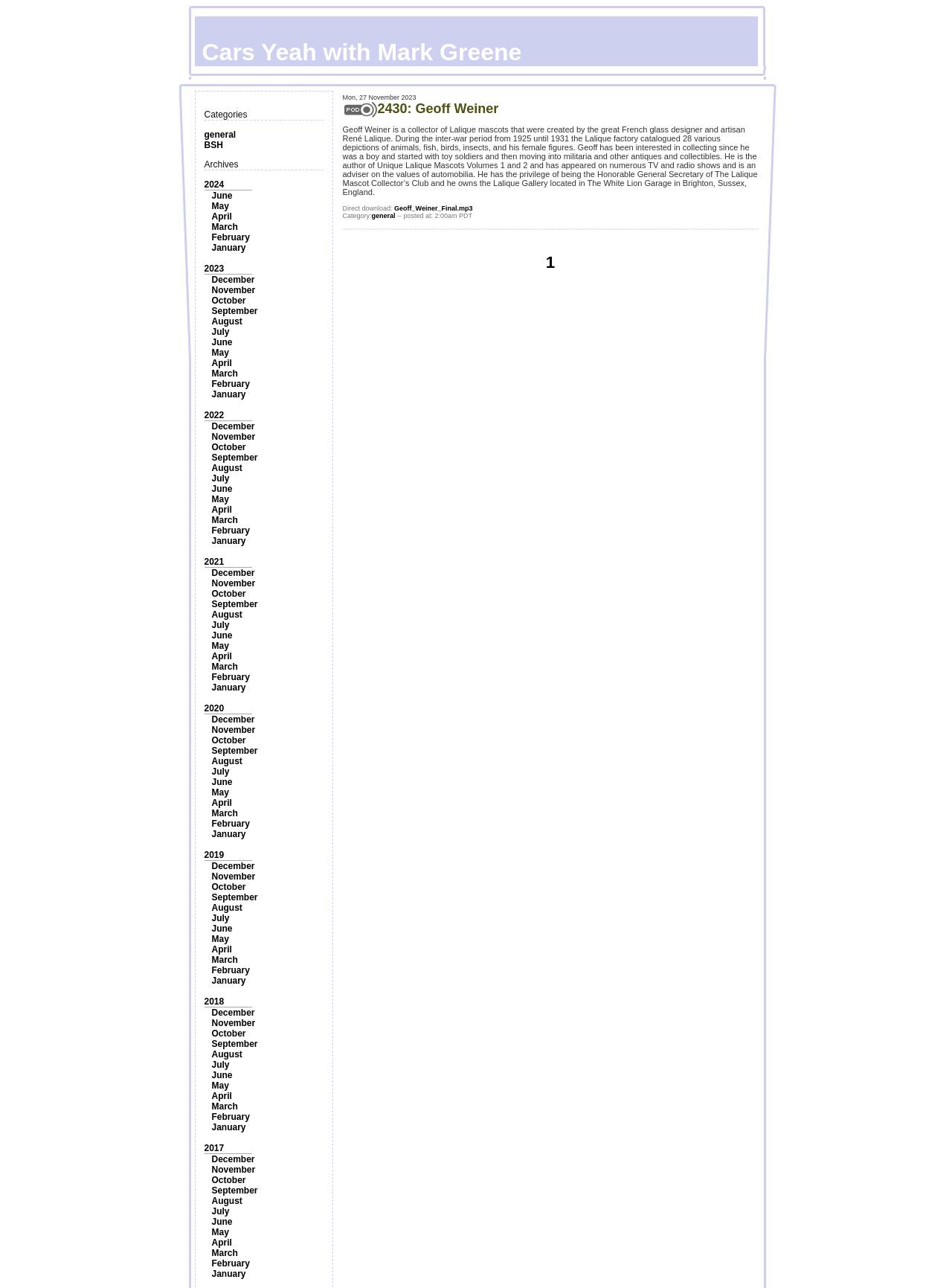Locate the bounding box coordinates of the clickable region to complete the following instruction: "Click on the 'general' category."

[0.214, 0.101, 0.248, 0.109]